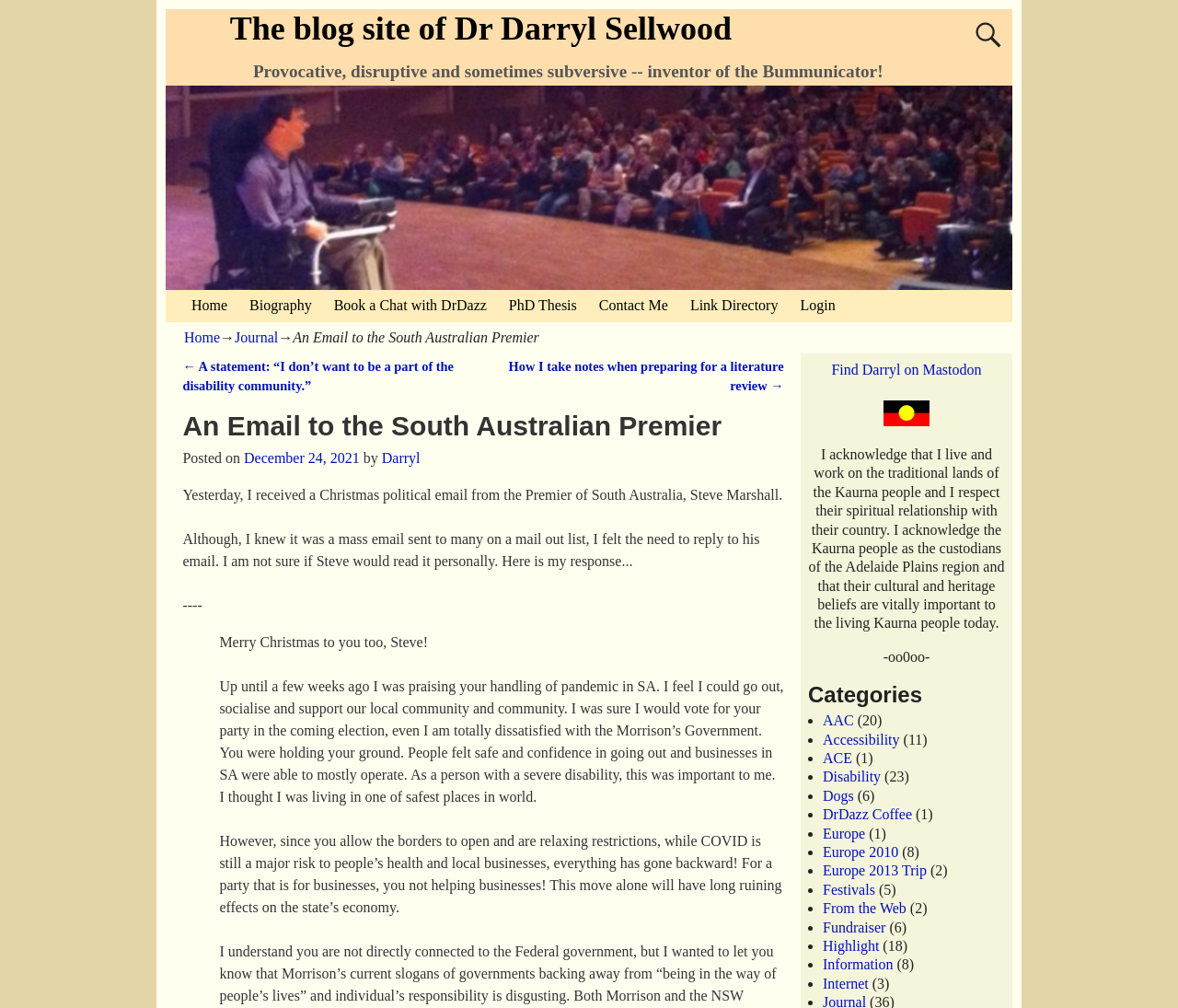Reply to the question with a brief word or phrase: How many categories are listed on the webpage?

15